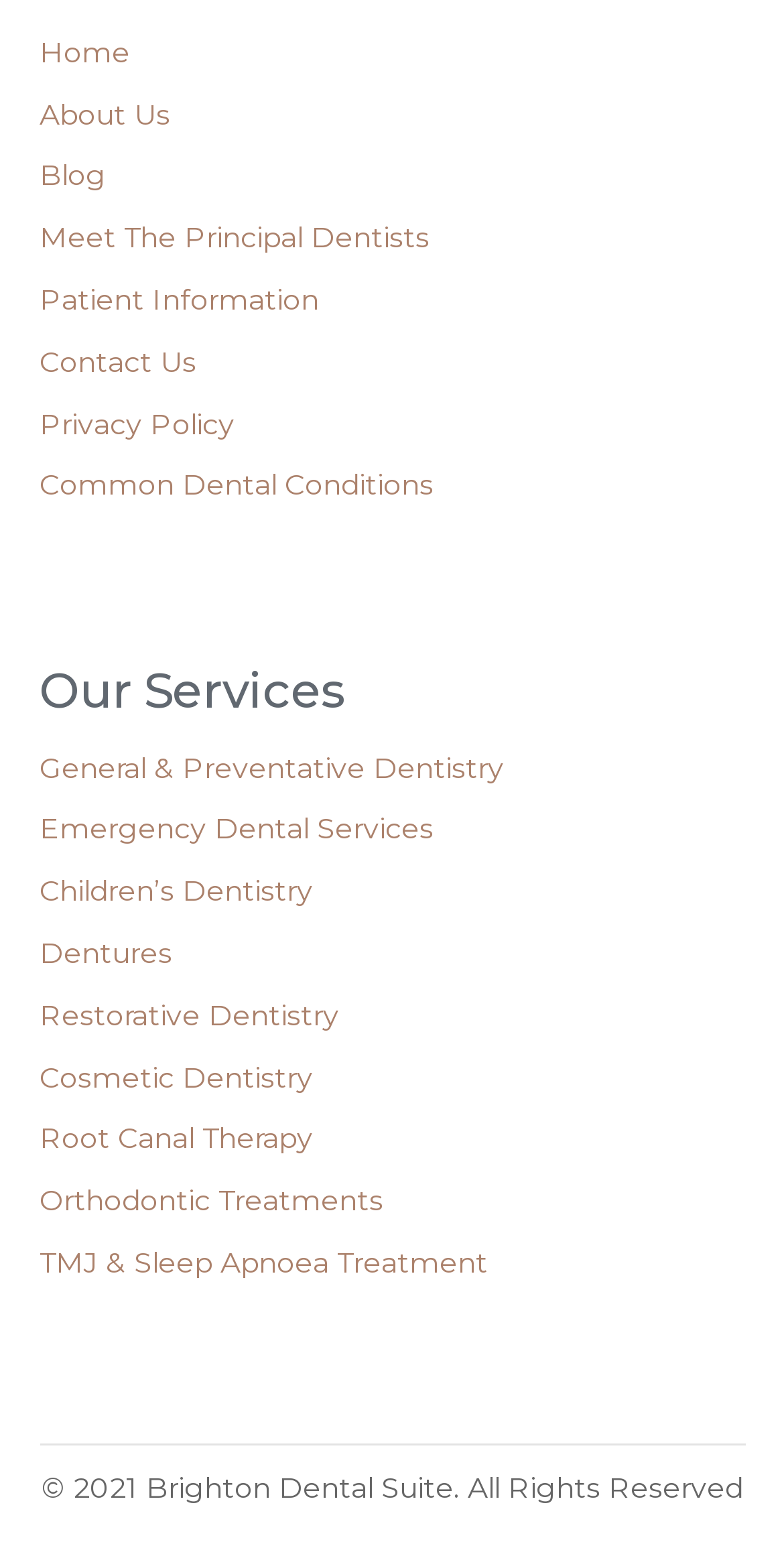What type of dentistry is mentioned on the webpage?
Based on the image, give a one-word or short phrase answer.

General & Preventative Dentistry